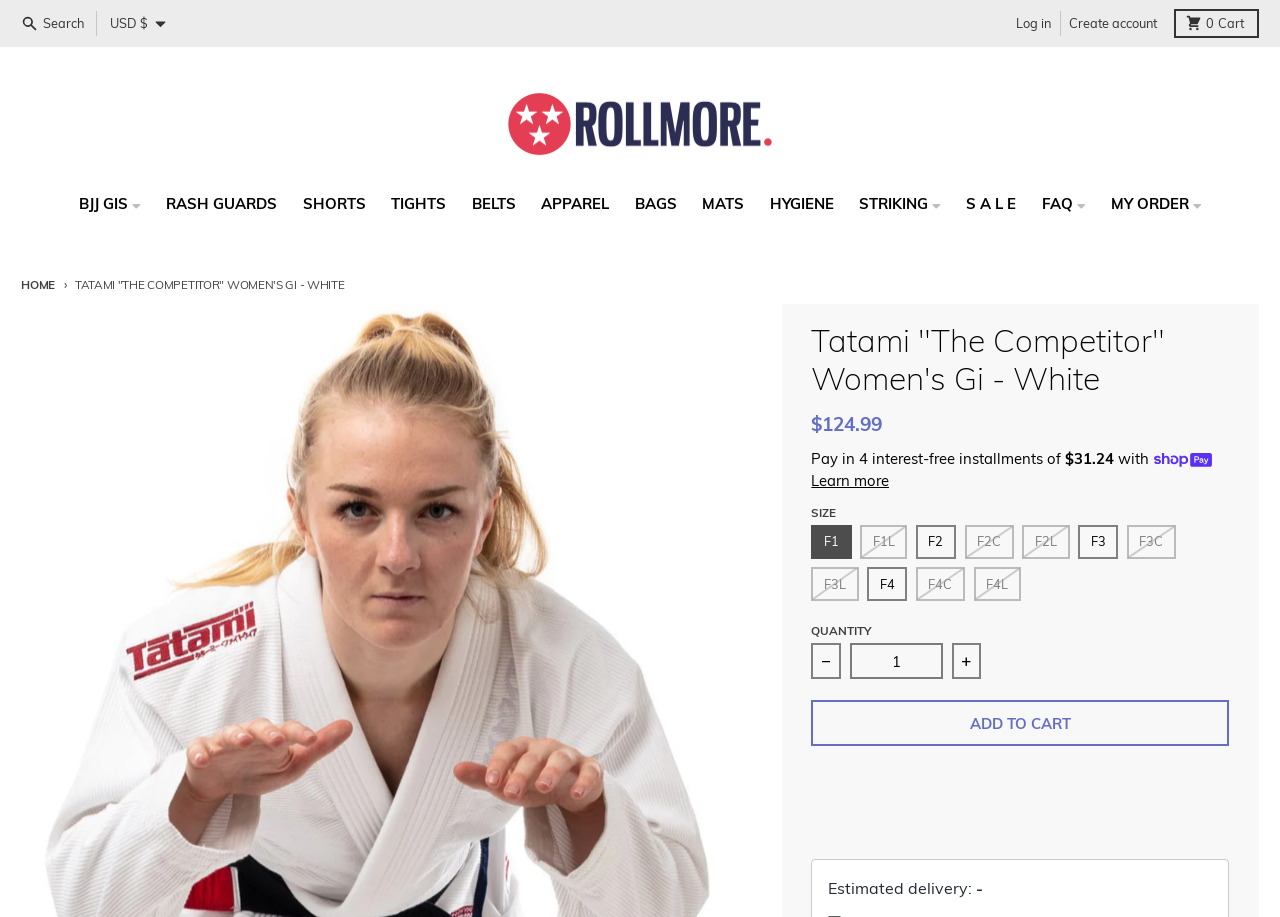Summarize the webpage with a detailed and informative caption.

This webpage is about a product, specifically a women's gi called "The Competitor" from Tatami, in white color. At the top, there is a search bar, a currency selector, and links to log in, create an account, and view the cart. The Rollmore logo is also present at the top.

Below the top navigation, there are several links to different categories, including RASH GUARDS, SHORTS, TIGHTS, BELTS, APPAREL, BAGS, MATS, and HYGIENE. These links are arranged horizontally.

The main content of the page is about the product, with a heading that reads "Tatami 'The Competitor' Women's Gi - White". The product information is divided into sections, including a price section that shows the price as $124.99, with an option to pay in 4 interest-free installments of $31.24 using Shop Pay.

There is a section to select the size of the gi, with various options such as F1, F1L, F2, and so on. The quantity of the product can be adjusted using decrease and increase buttons, and there is an "ADD TO CART" button.

Finally, there is a section that estimates the delivery time, but the exact dates are not specified.